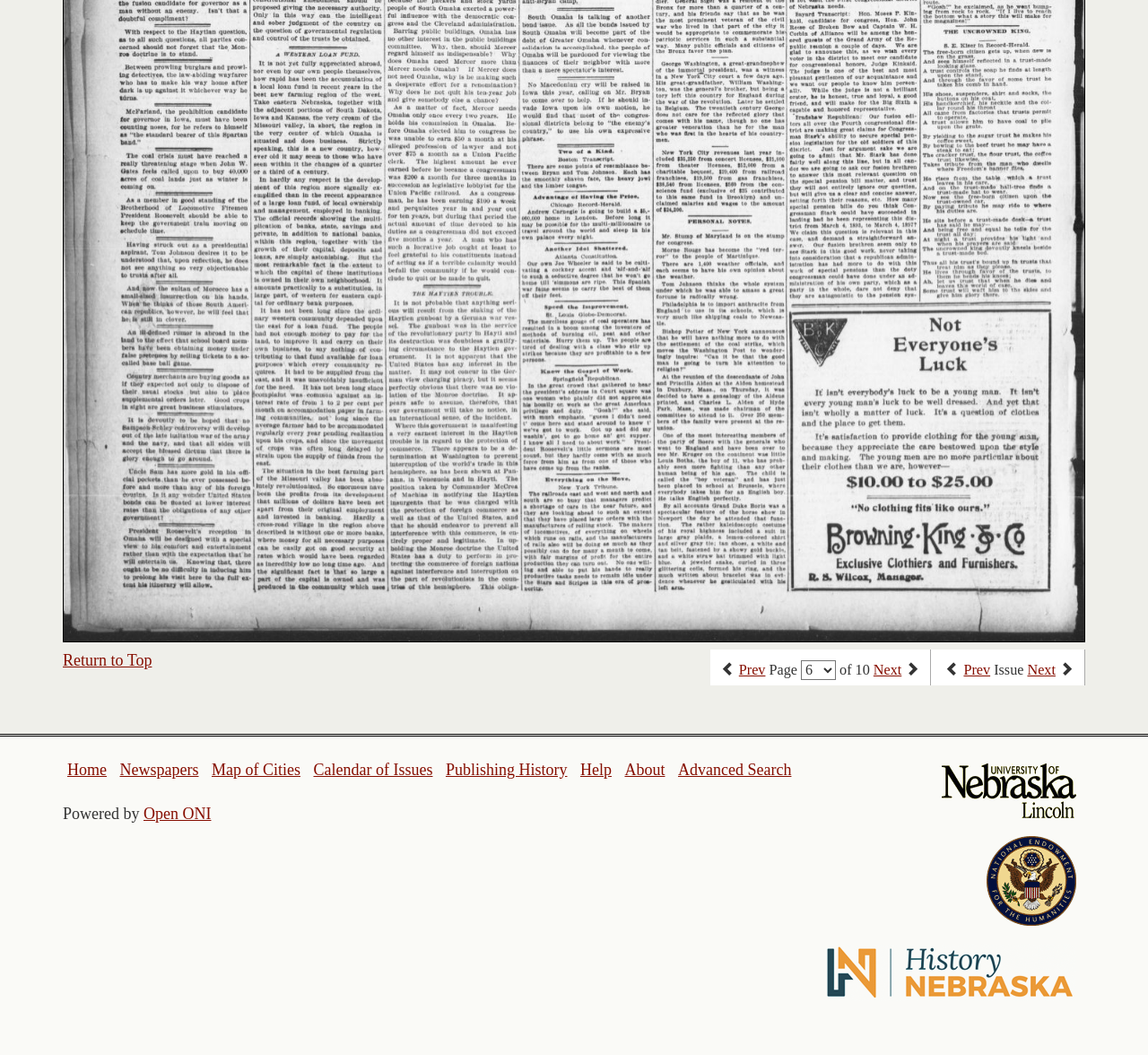What is the logo located at the top right corner?
Using the image as a reference, give an elaborate response to the question.

I identified the logo by analyzing the image element with the bounding box coordinates [0.812, 0.715, 0.945, 0.784] which is located at the top right corner of the webpage.